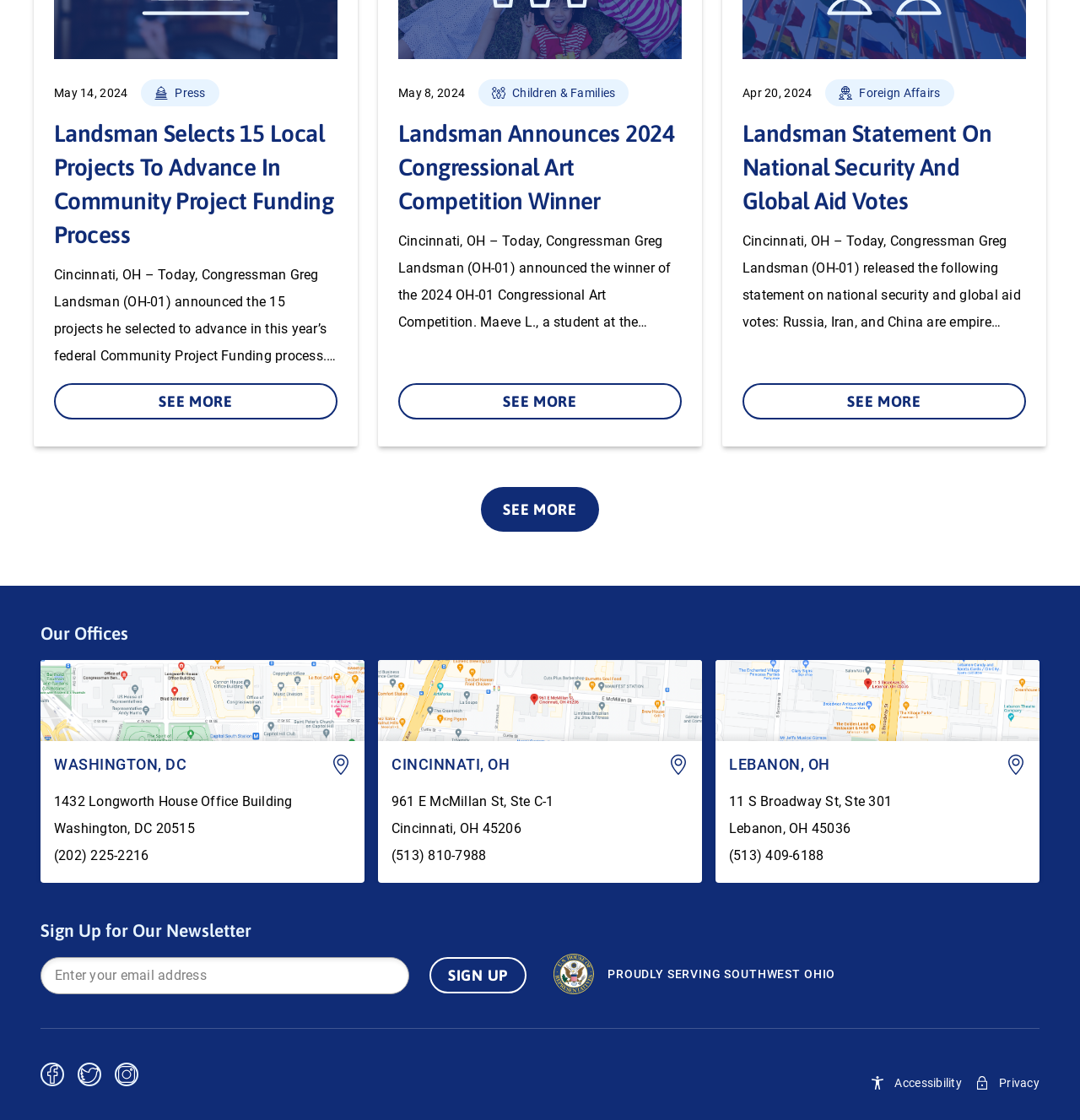Provide your answer to the question using just one word or phrase: How many offices does the congressman have?

3